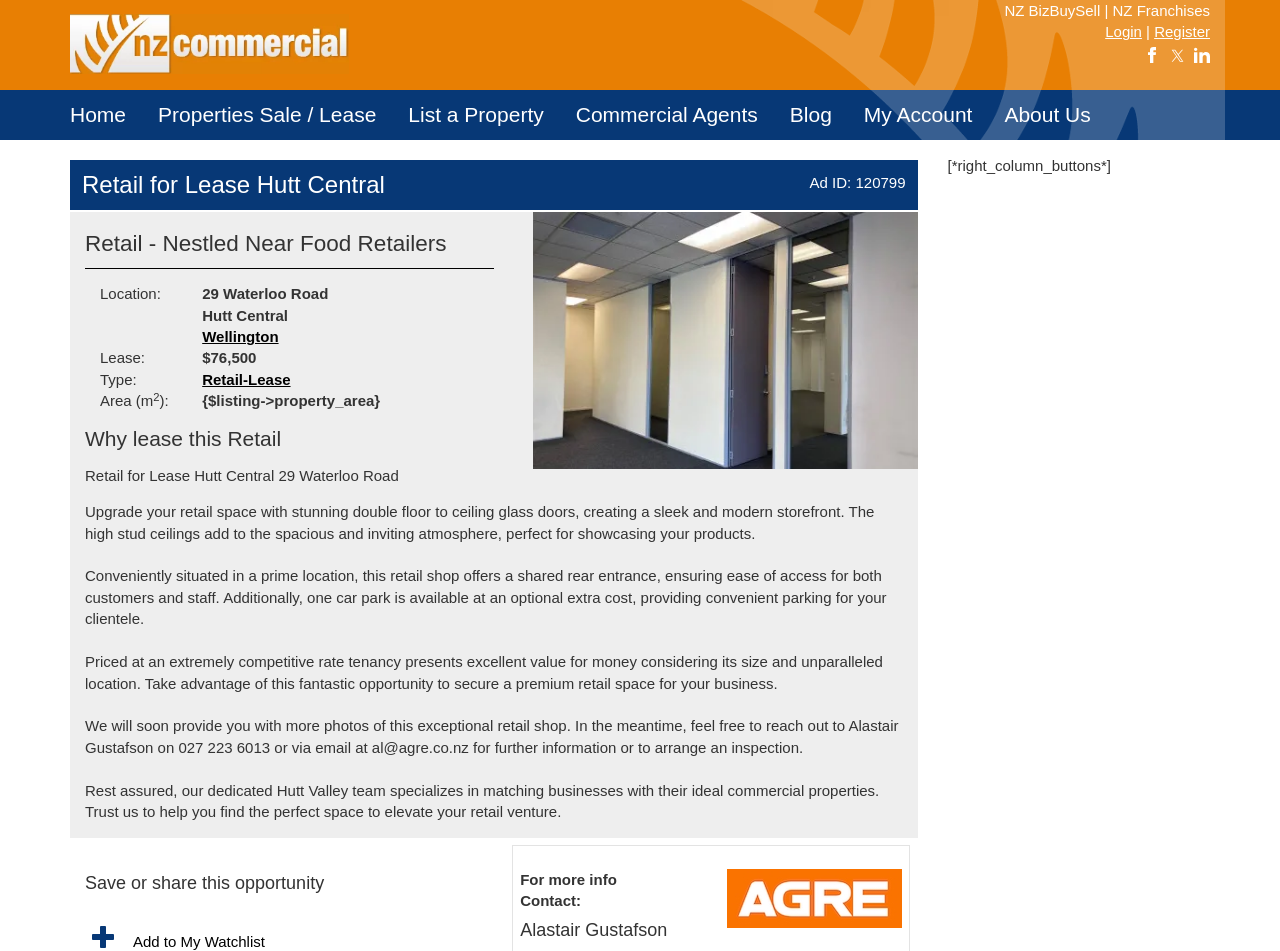Please provide the bounding box coordinates for the element that needs to be clicked to perform the instruction: "Follow us on Facebook". The coordinates must consist of four float numbers between 0 and 1, formatted as [left, top, right, bottom].

[0.893, 0.049, 0.906, 0.066]